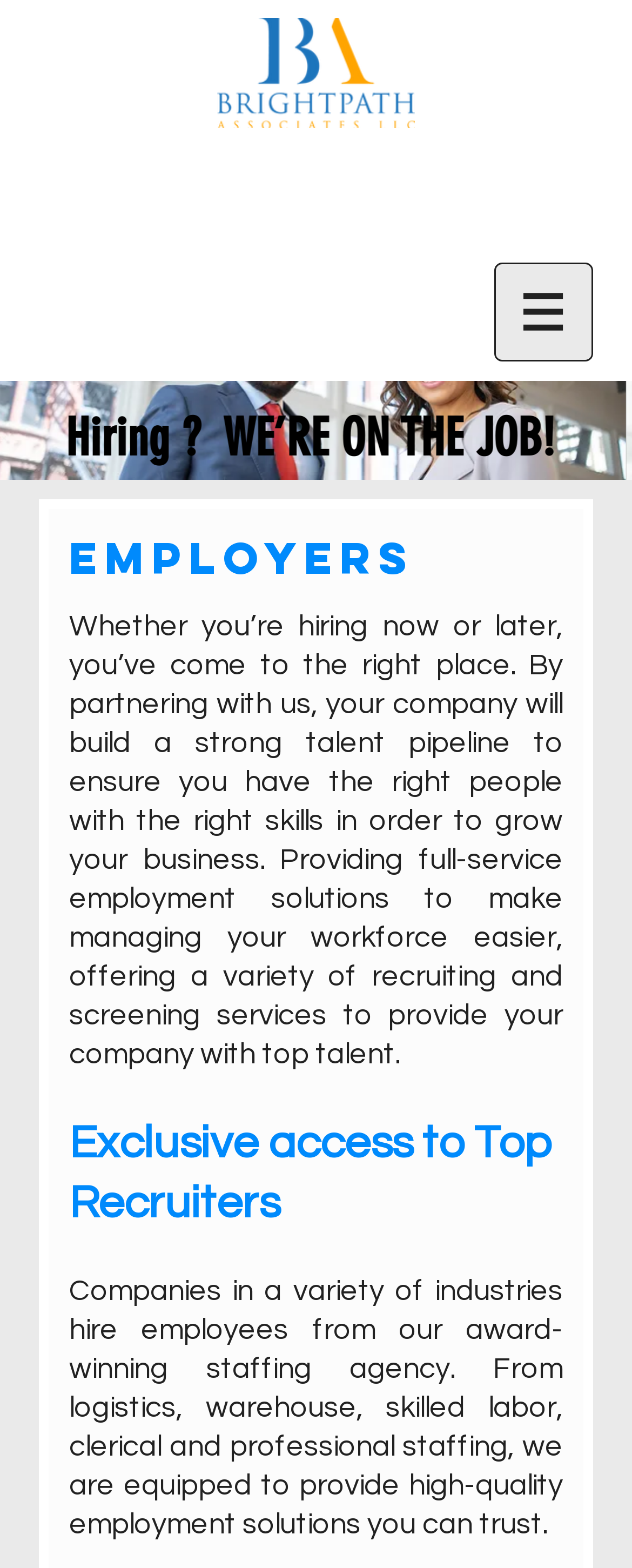Give a short answer to this question using one word or a phrase:
What type of staffing does the company offer?

Temporary Staffing